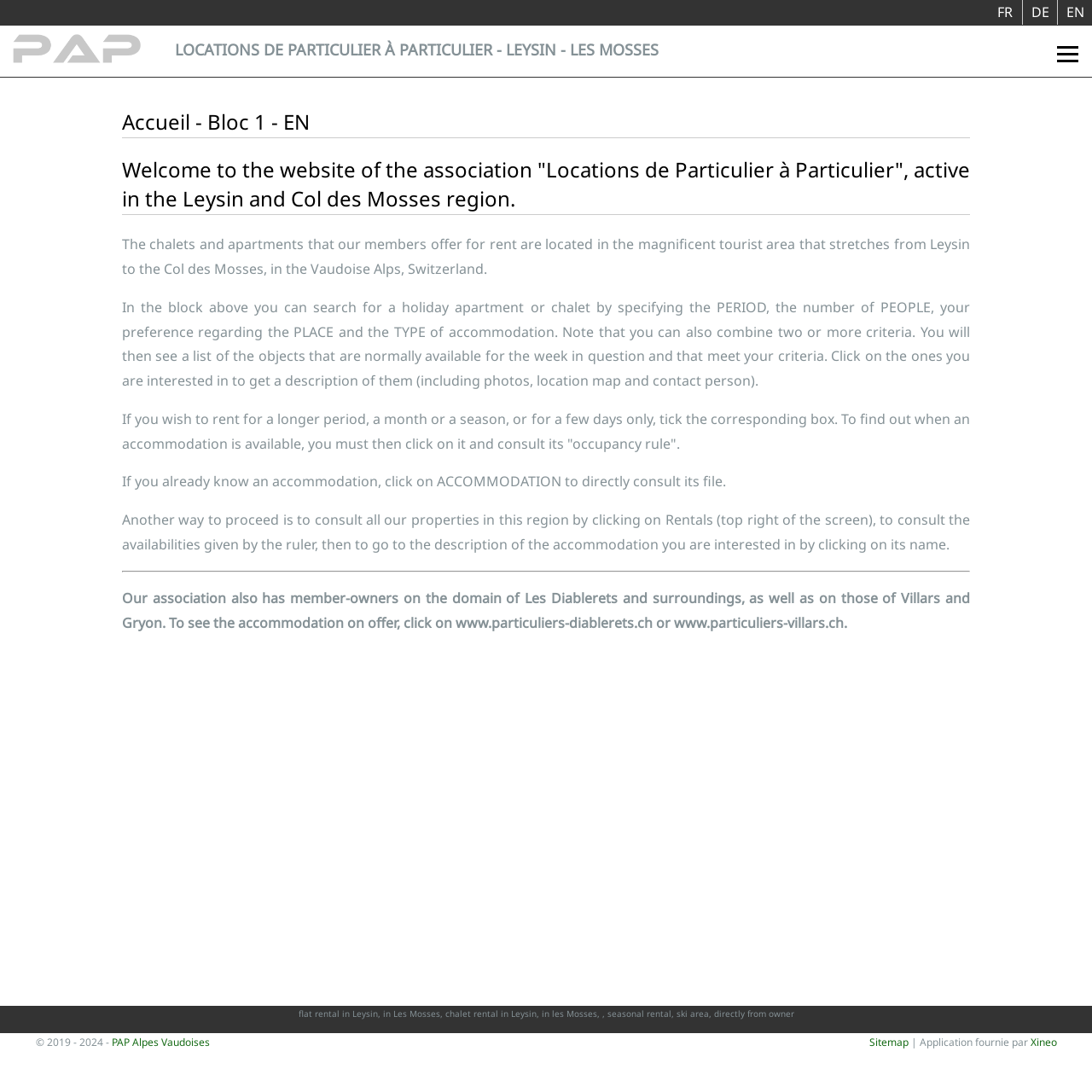Where are the accommodations located?
Analyze the image and deliver a detailed answer to the question.

The website mentions 'Leysin and Col des Mosses region' in the description, indicating that the accommodations are located in this region of Switzerland.